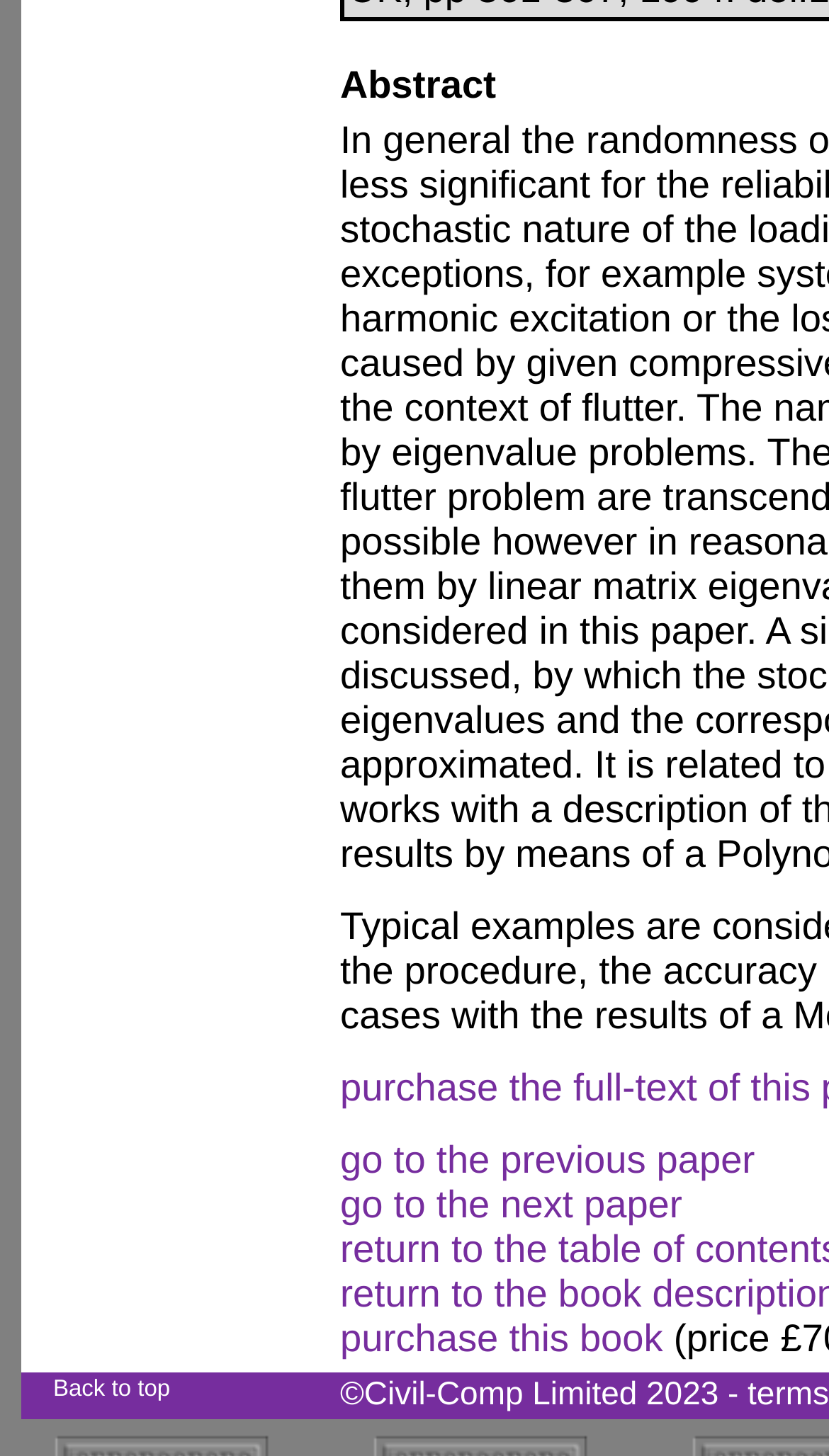Using the provided element description "go to the next paper", determine the bounding box coordinates of the UI element.

[0.41, 0.813, 0.823, 0.842]